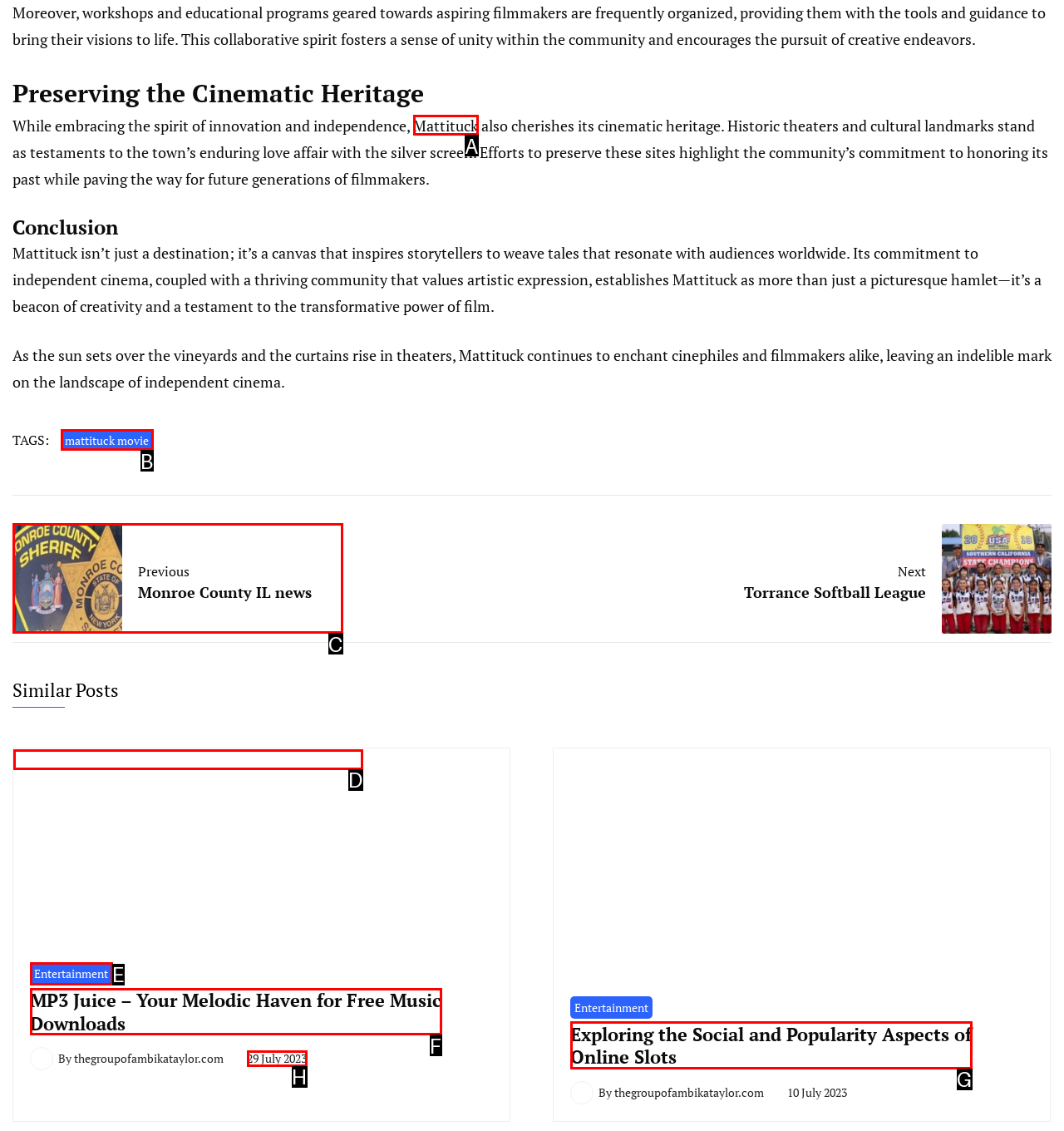What letter corresponds to the UI element to complete this task: View the previous page
Answer directly with the letter.

C